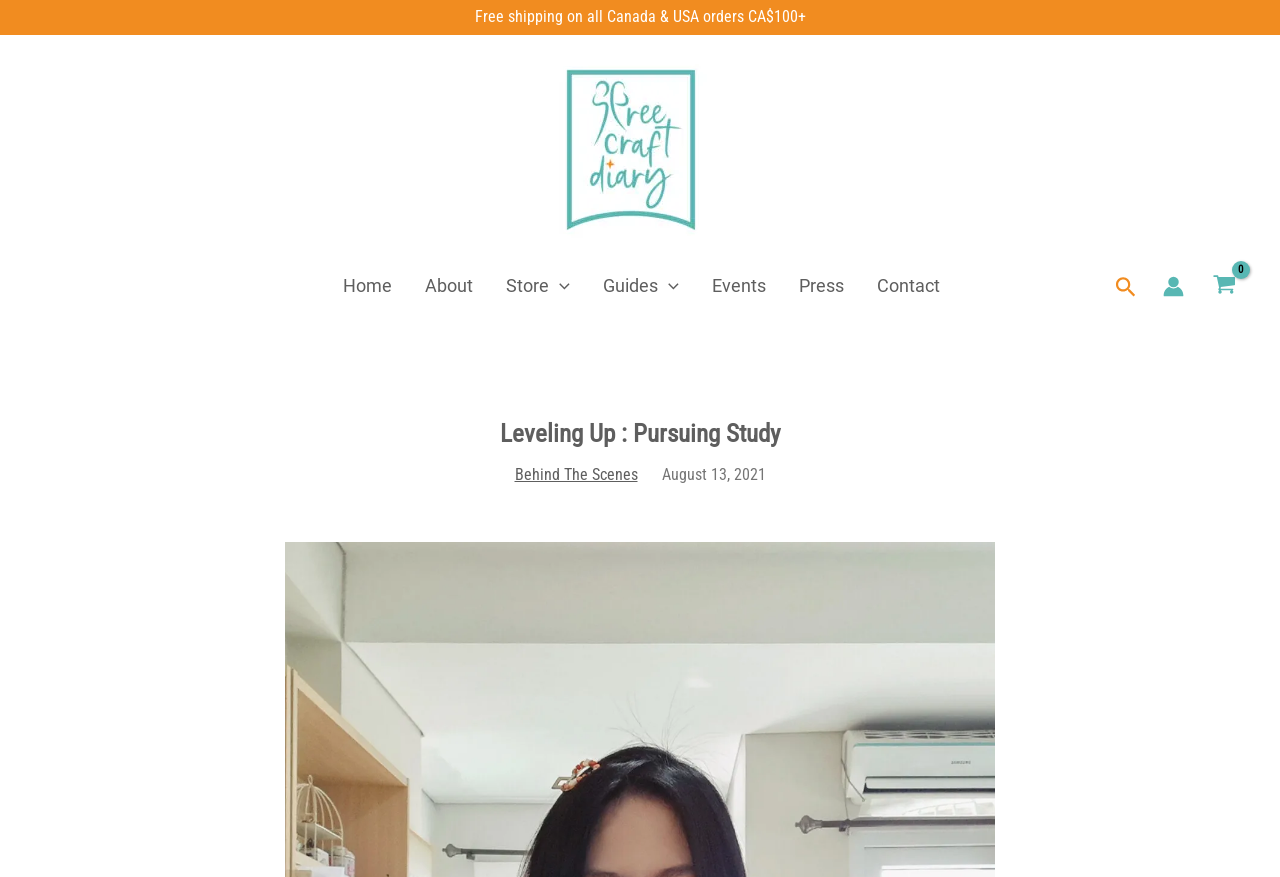Based on the image, provide a detailed and complete answer to the question: 
How many main menu items are there in the site navigation?

The answer can be found by counting the number of links in the site navigation section, which includes 'Home', 'About', 'Store Menu Toggle', 'Guides Menu Toggle', 'Events', 'Press', and 'Contact'. These links are the main menu items of the website.